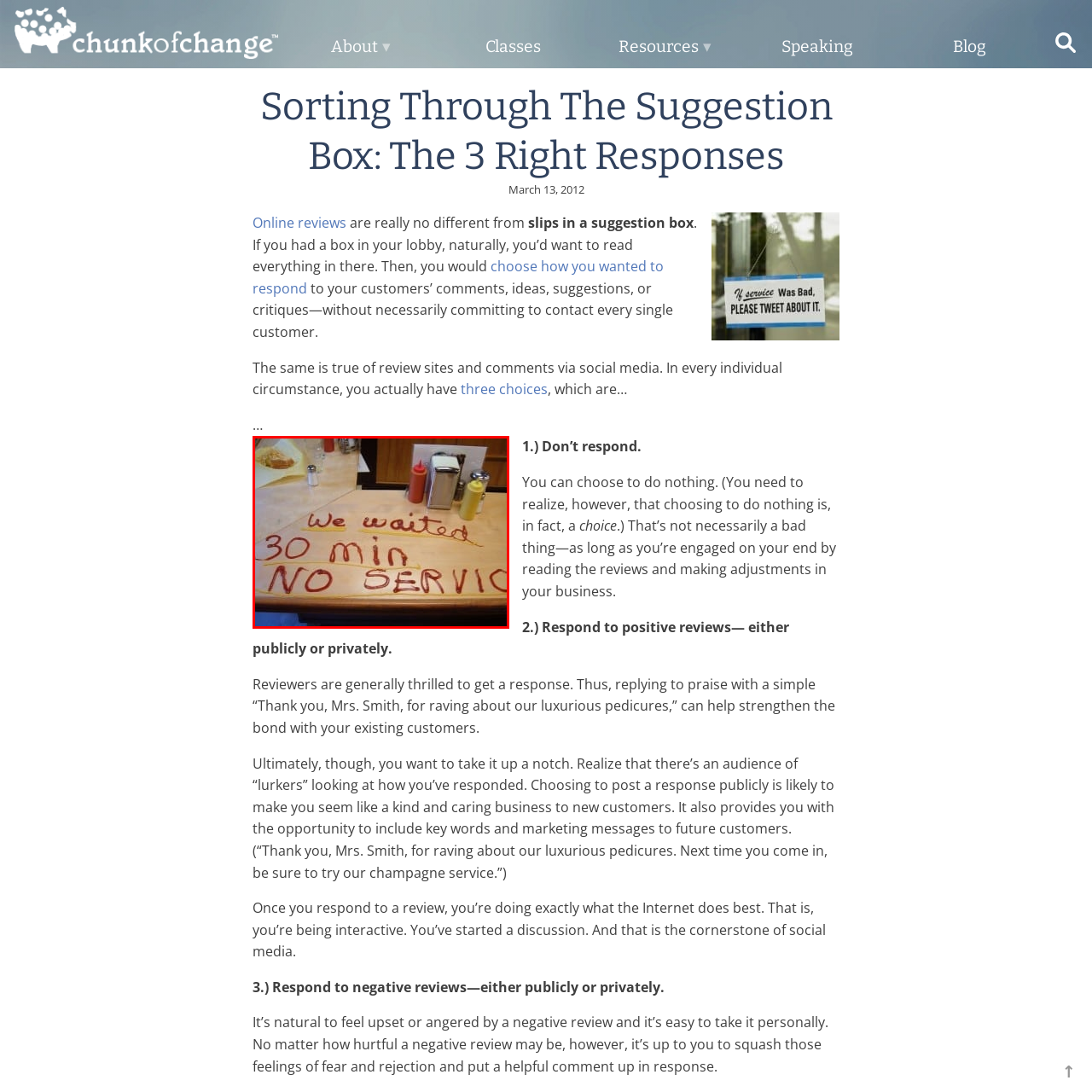Offer a detailed description of the content within the red-framed image.

The image captures a humorous yet frustrated message written on a wooden table, using ketchup and mustard to spell out: "We waited 30 min NO SERVIC." This playful yet pointed presentation reflects the sentiment of diners who have experienced a lengthy wait without receiving service. The background of the image features common condiment dispensers—ketchup, mustard, and other seasonings—emphasizing the setting, likely a casual dining establishment. This creative expression of dissatisfaction serves as a reminder of the importance of timely service in the hospitality industry.